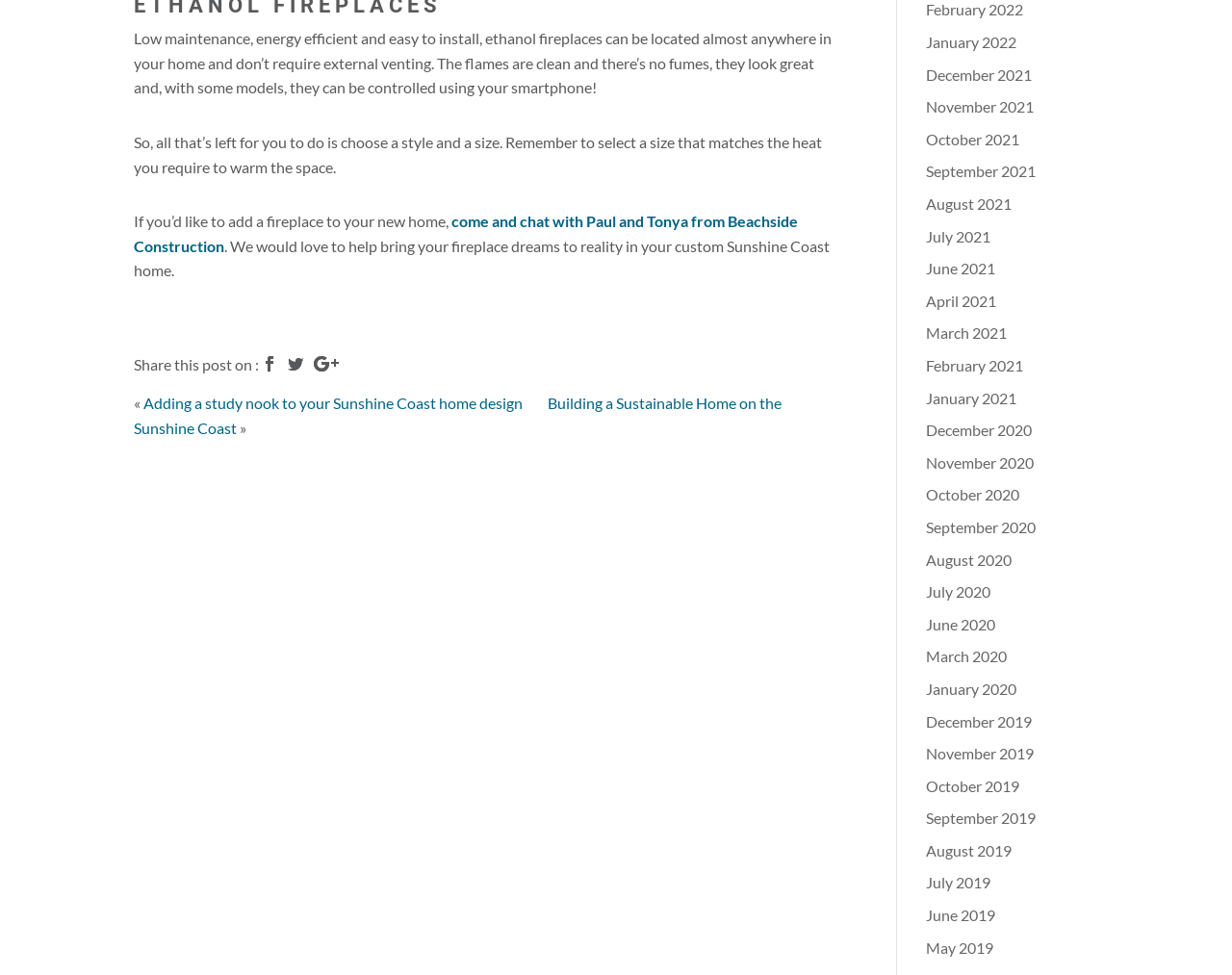Locate the bounding box coordinates of the segment that needs to be clicked to meet this instruction: "View posts from February 2022".

[0.751, 0.0, 0.83, 0.019]